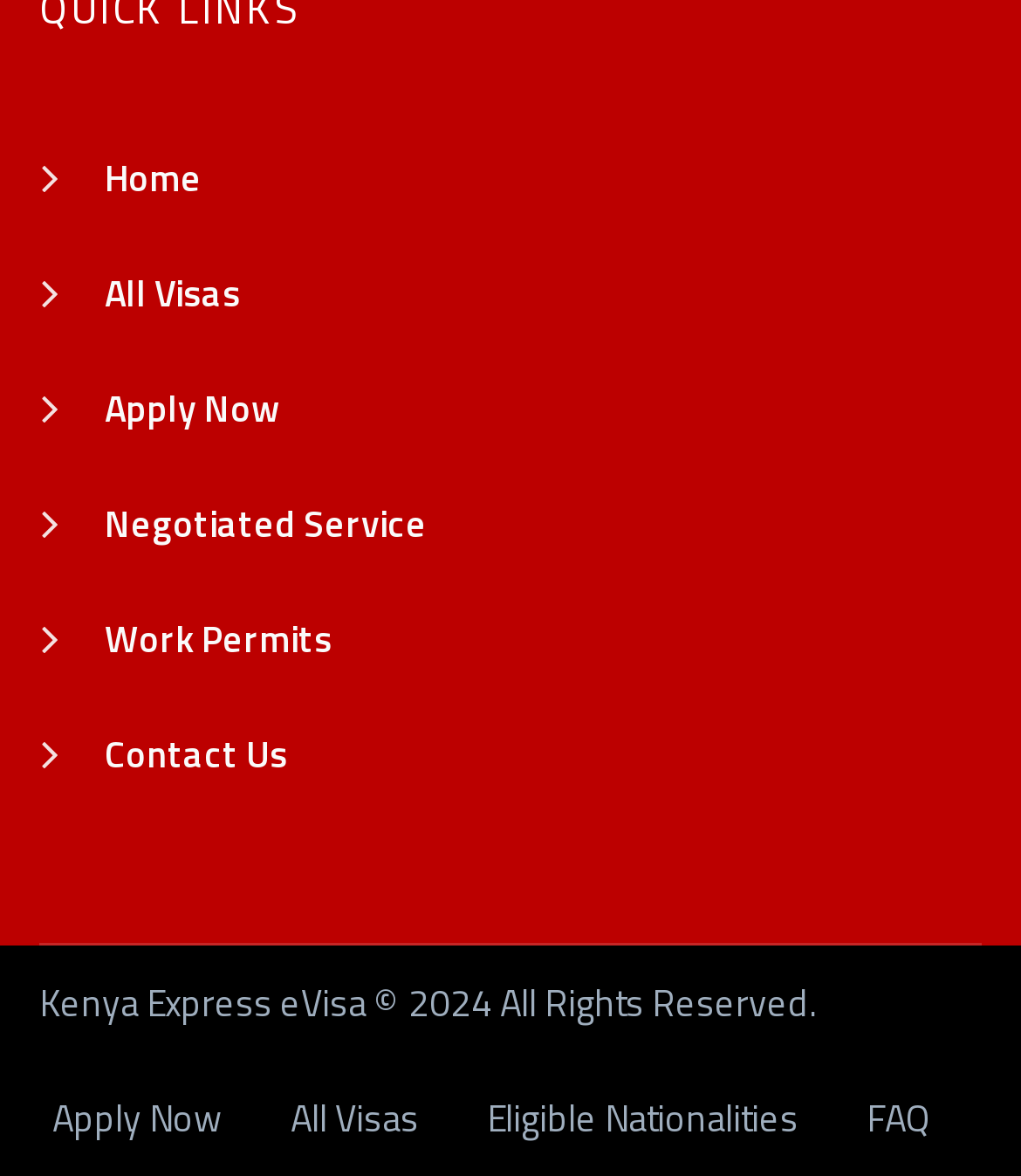Respond to the question with just a single word or phrase: 
How many navigation bars are present on the webpage?

2